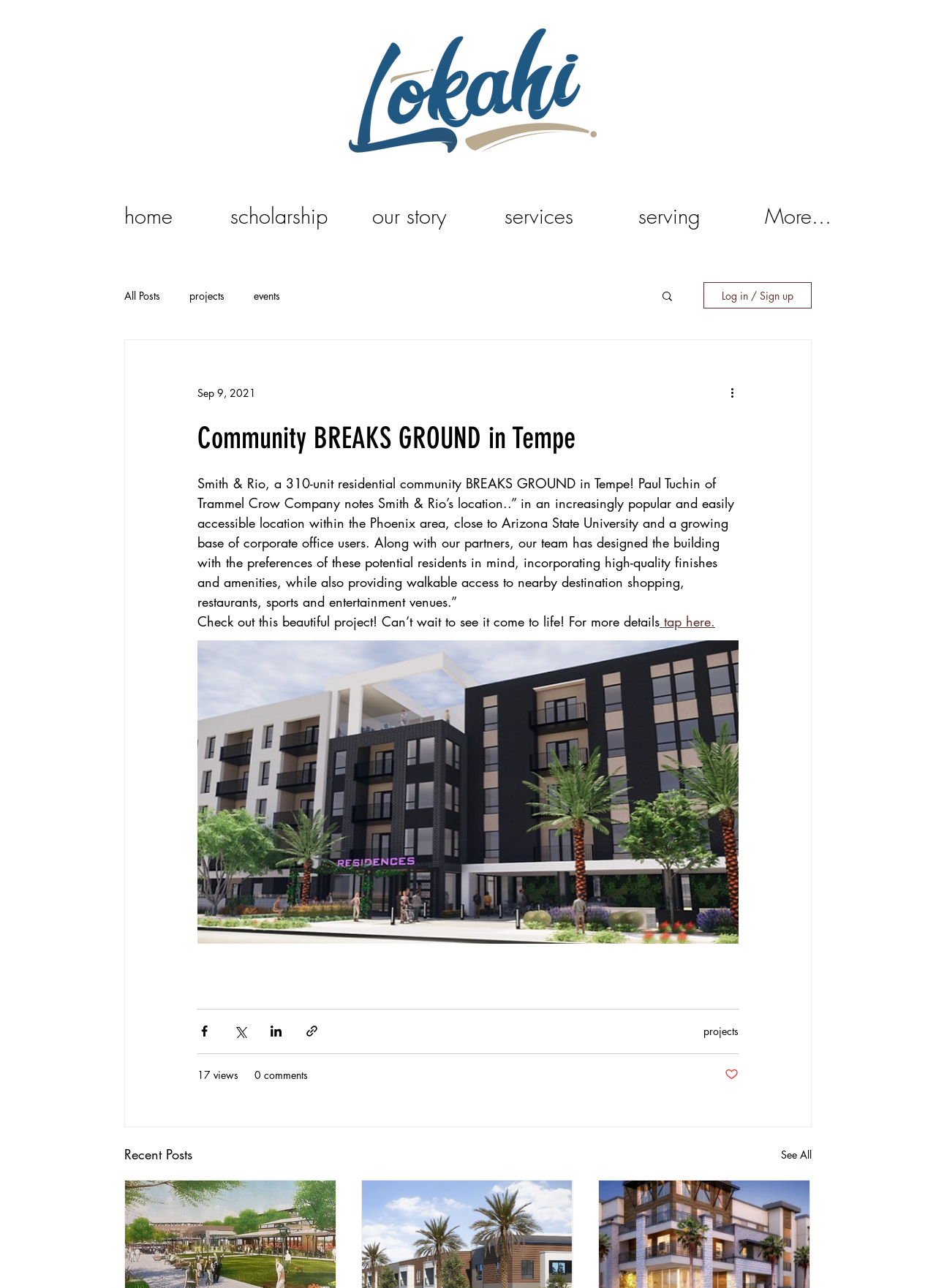Please answer the following question using a single word or phrase: 
How many units are in the residential community?

310